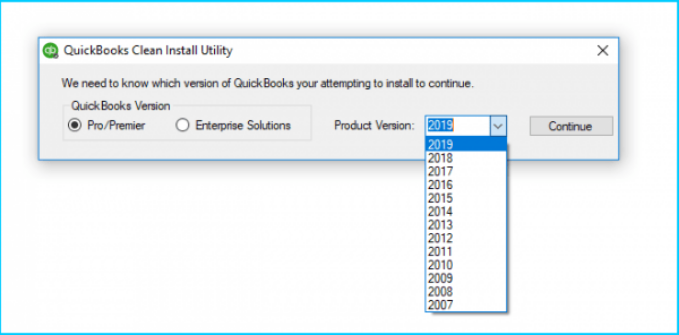Analyze the image and provide a detailed answer to the question: What is the purpose of the QuickBooks Clean Install Utility?

The QuickBooks Clean Install Utility is essential for users looking to reinstall or troubleshoot their QuickBooks installations effectively, allowing them to select the correct version and product version to ensure a successful installation or troubleshooting process.